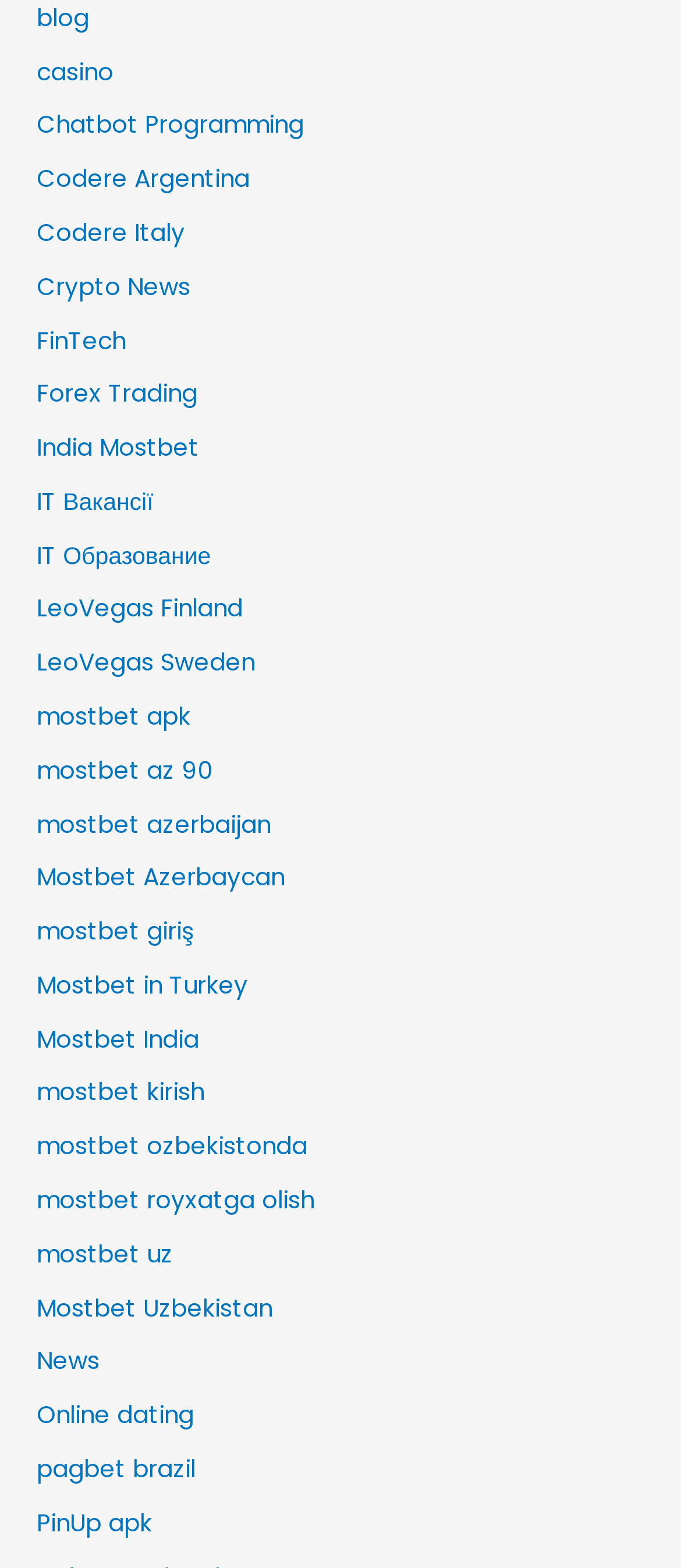Locate the bounding box coordinates of the clickable region to complete the following instruction: "Read the 'Crypto News'."

[0.054, 0.172, 0.28, 0.194]